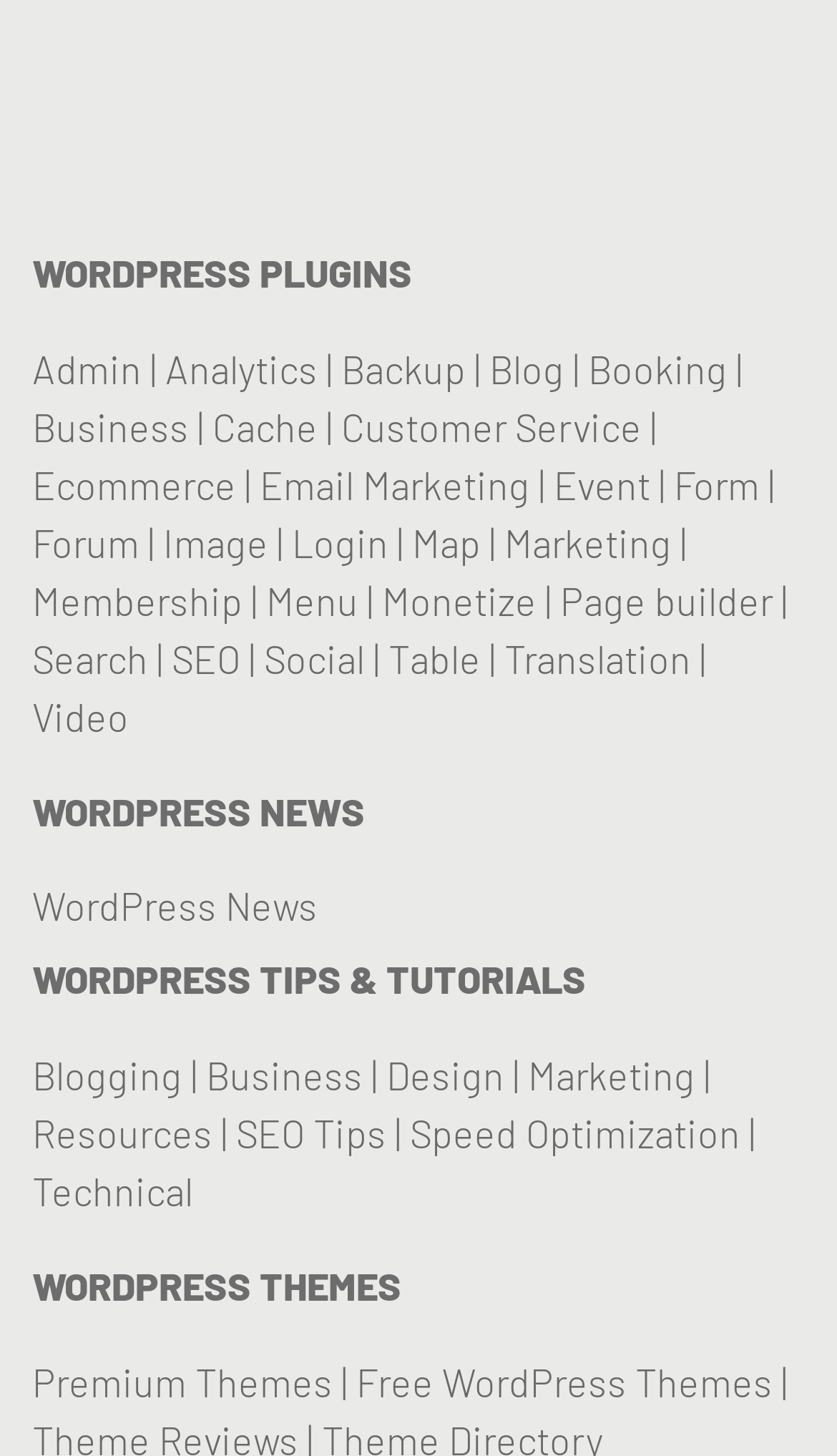Provide the bounding box coordinates for the area that should be clicked to complete the instruction: "Learn about SEO Tips".

[0.282, 0.762, 0.462, 0.795]